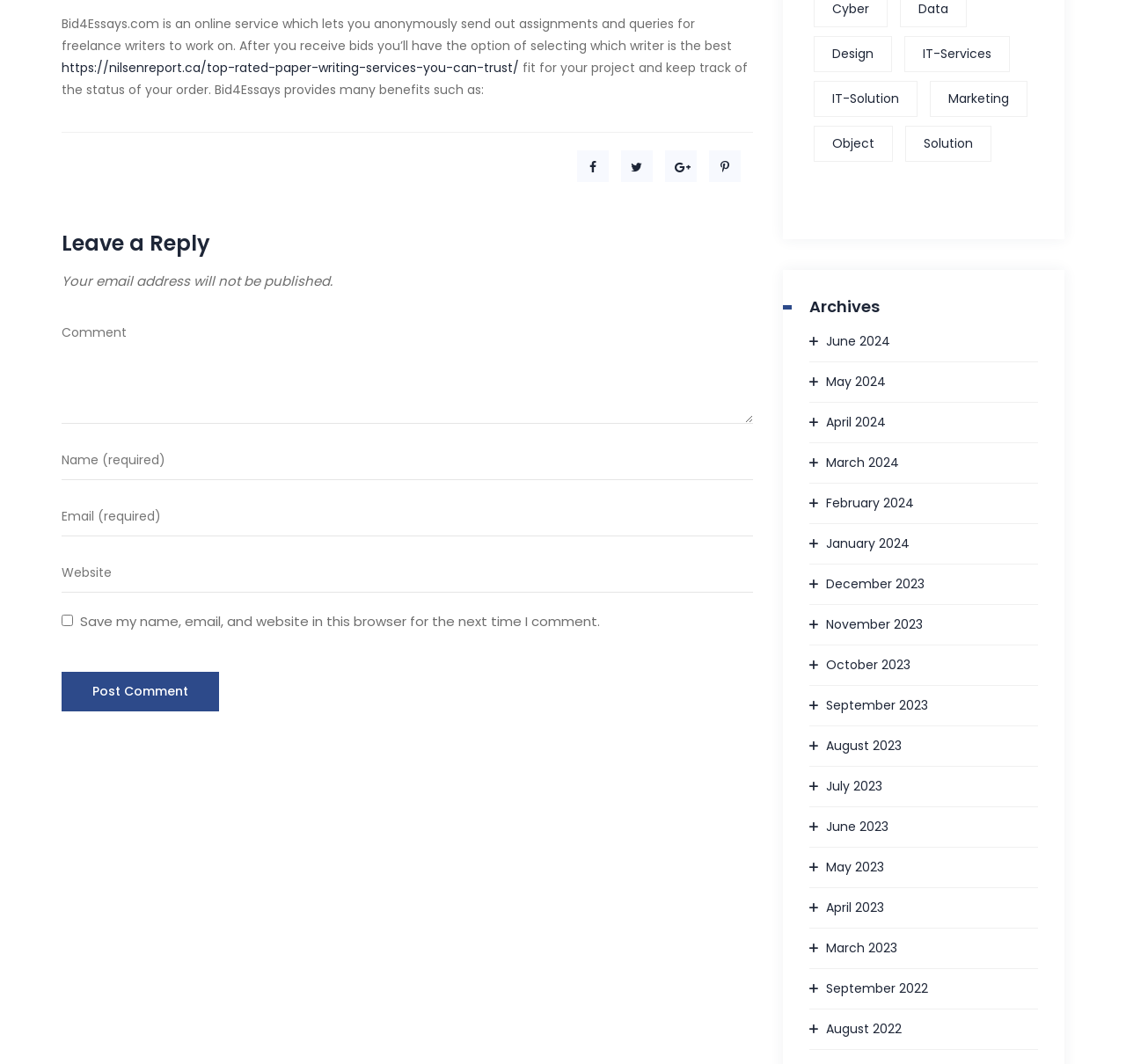What is the button at the bottom of the reply section for?
Please provide a detailed and thorough answer to the question.

The button at the bottom of the reply section is labeled 'Post Comment', indicating that it is used to submit a comment or reply to a post after filling in the required textboxes.